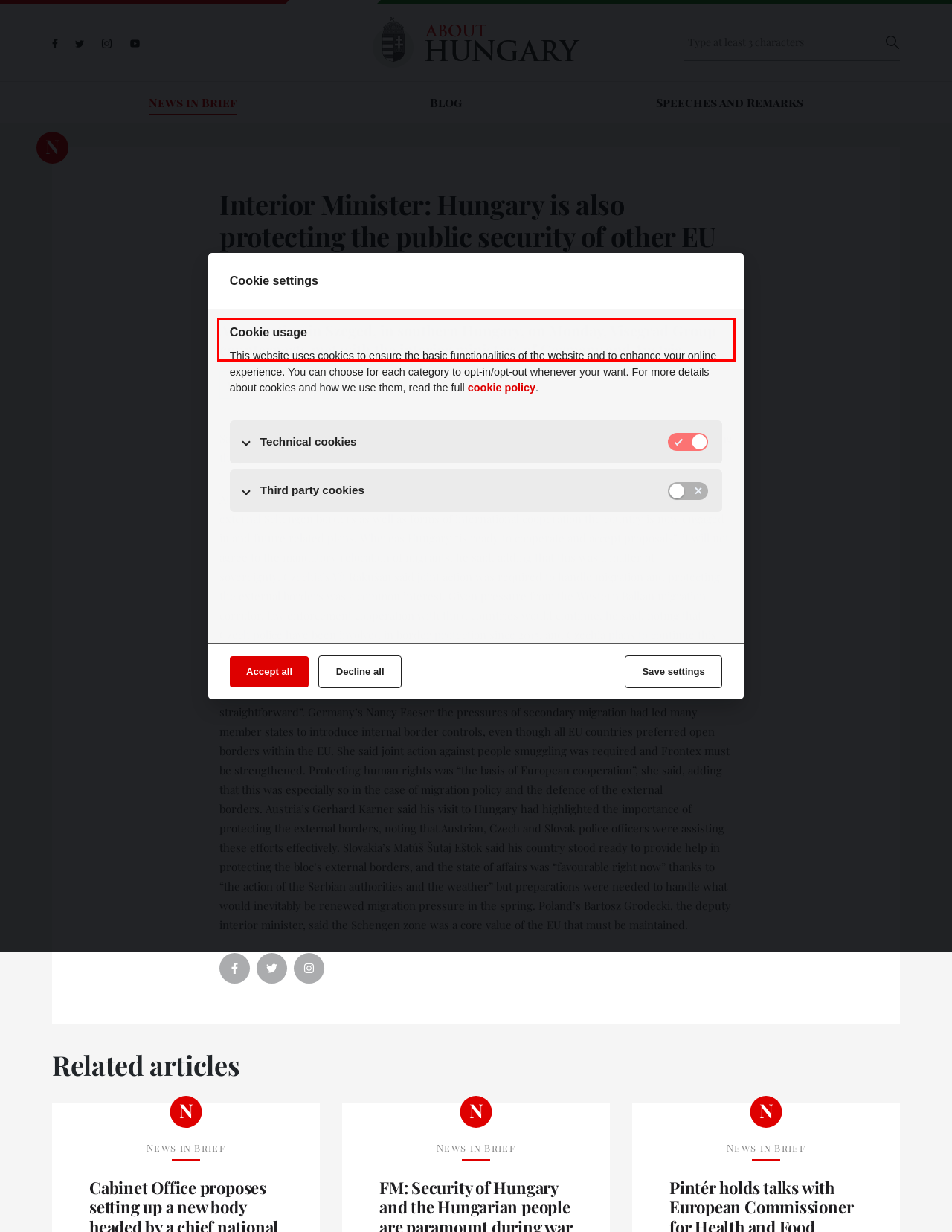With the given screenshot of a webpage, locate the red rectangle bounding box and extract the text content using OCR.

At a meeting in Szeged, in southern Hungary, on Monday, Visegrad Group counterparts met with the interior ministers of Germany and Austria.